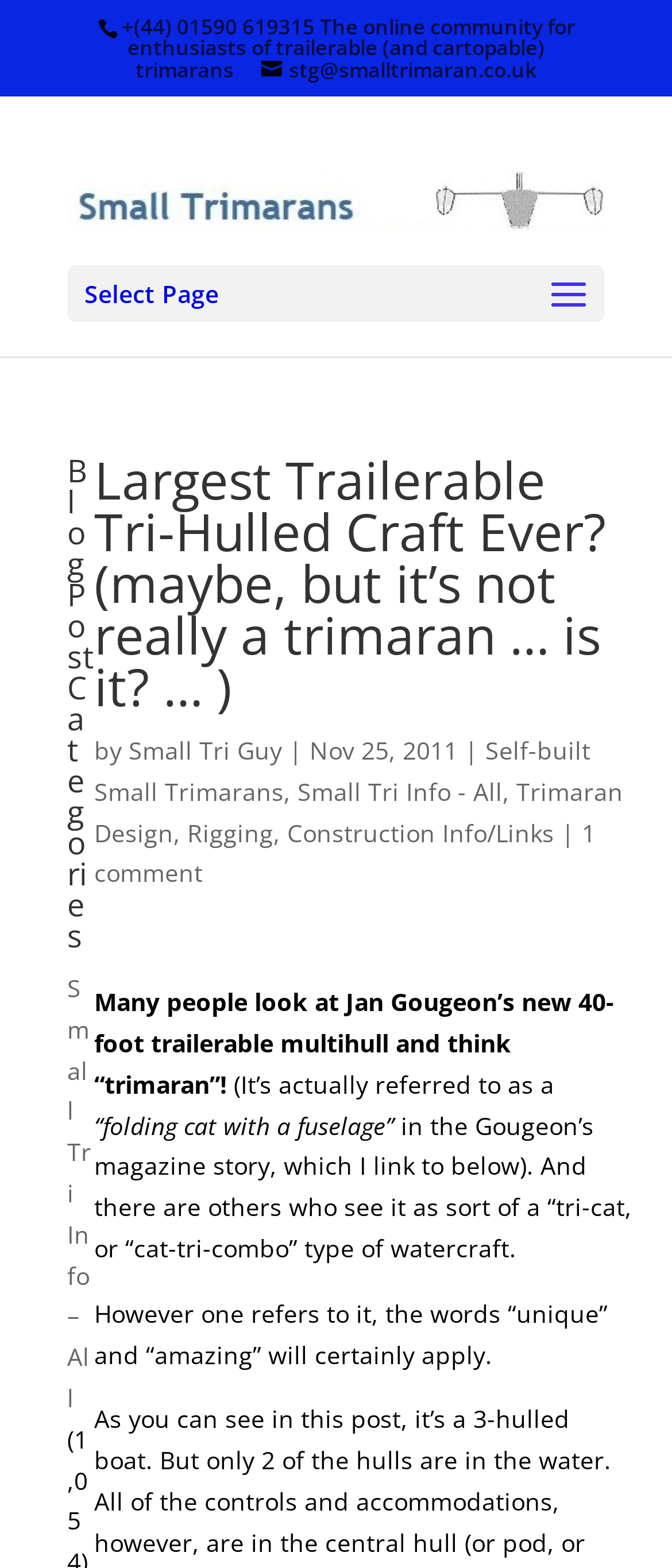How many comments are there on the blog post?
Look at the screenshot and respond with a single word or phrase.

1 comment